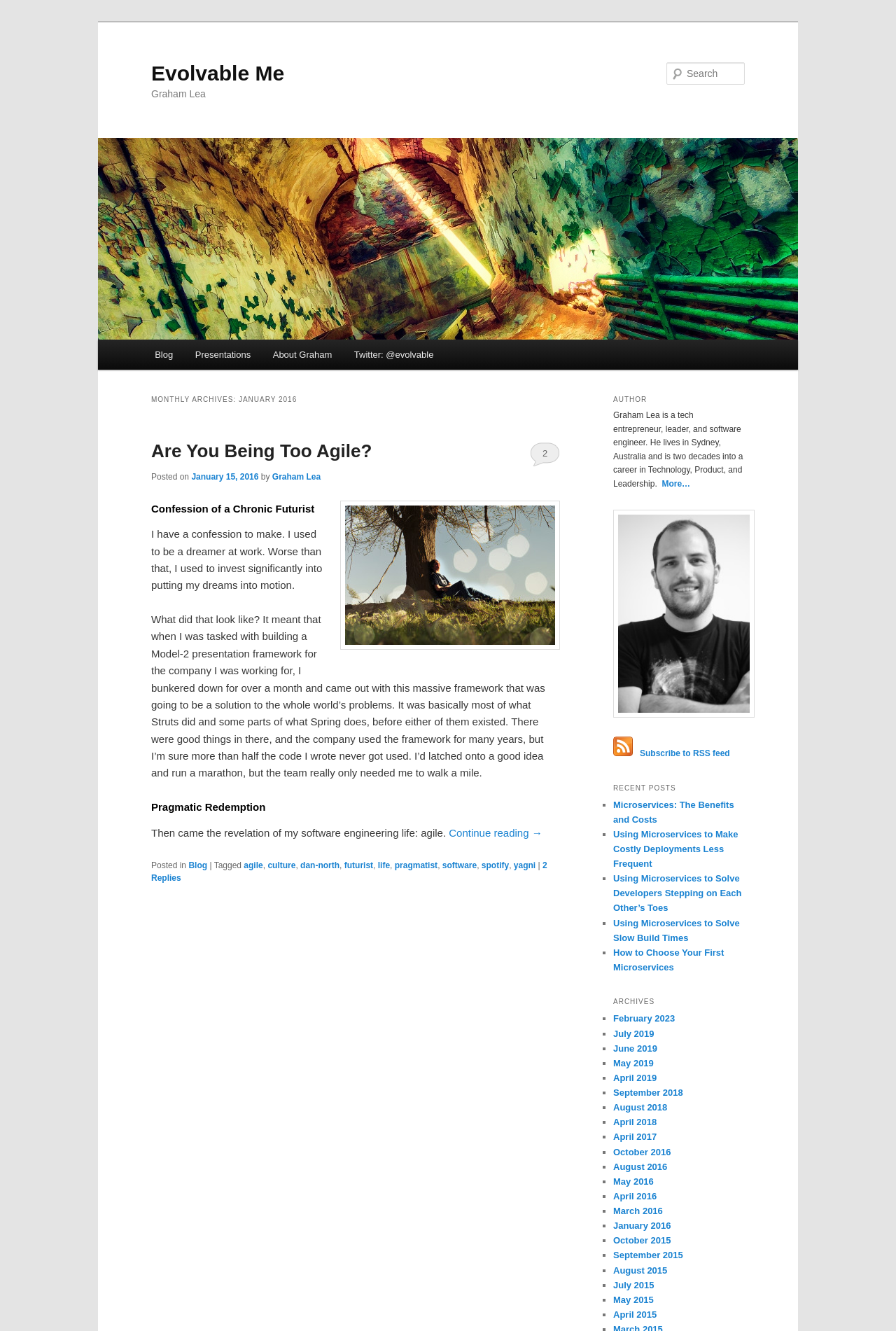What is the date of the blog post?
Answer the question with detailed information derived from the image.

The date of the blog post can be found in the main content area, where it is written 'Posted on January 15, 2016'.